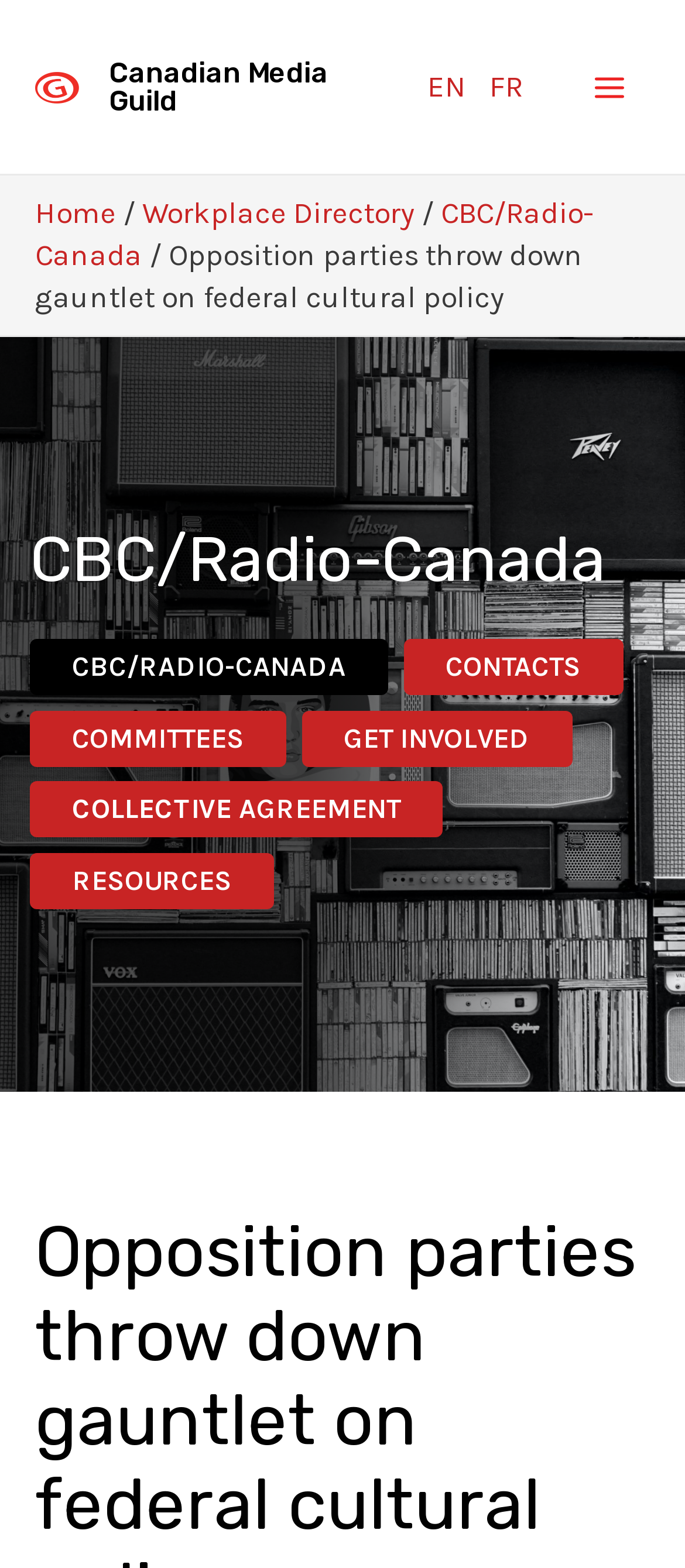Identify the bounding box for the described UI element. Provide the coordinates in (top-left x, top-left y, bottom-right x, bottom-right y) format with values ranging from 0 to 1: Canadian Media Guild

[0.159, 0.035, 0.479, 0.074]